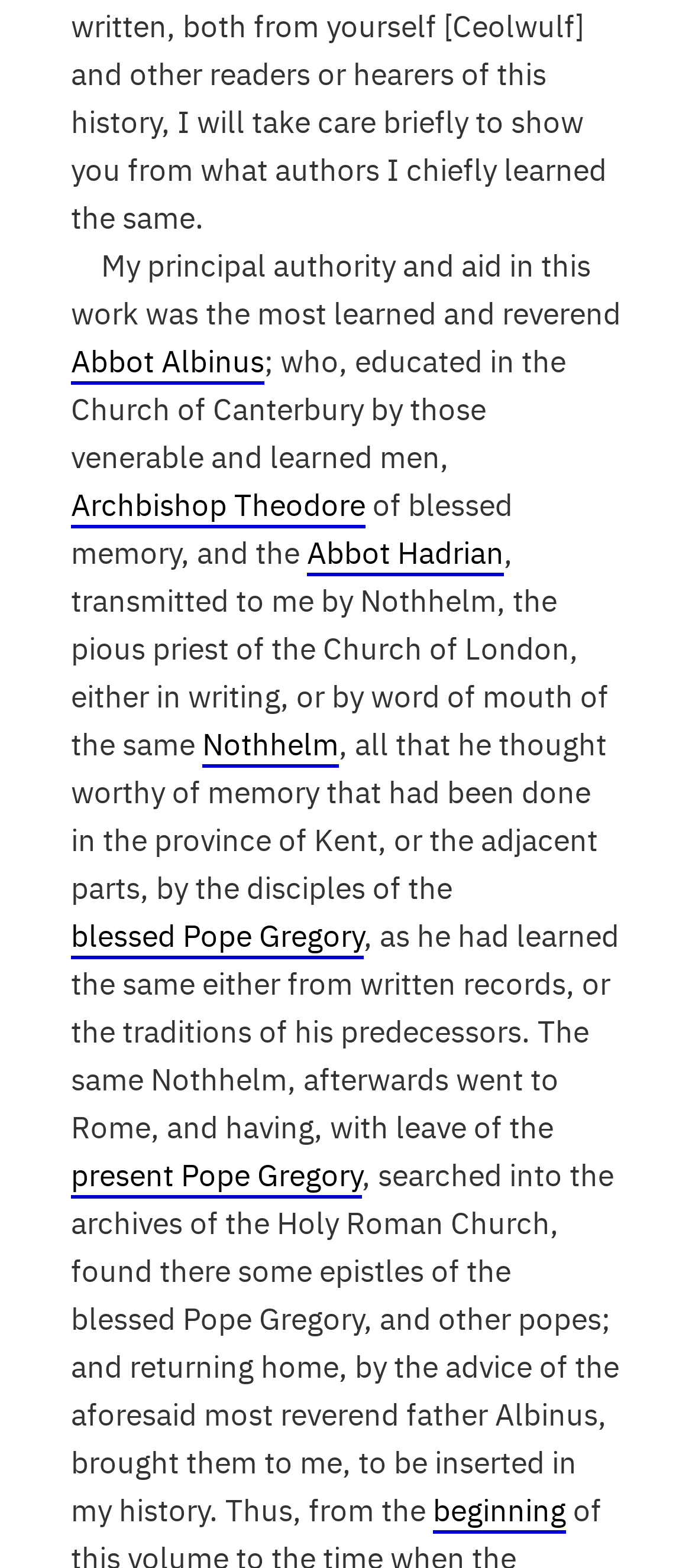Locate the UI element described as follows: "Nothhelm". Return the bounding box coordinates as four float numbers between 0 and 1 in the order [left, top, right, bottom].

[0.292, 0.462, 0.49, 0.49]